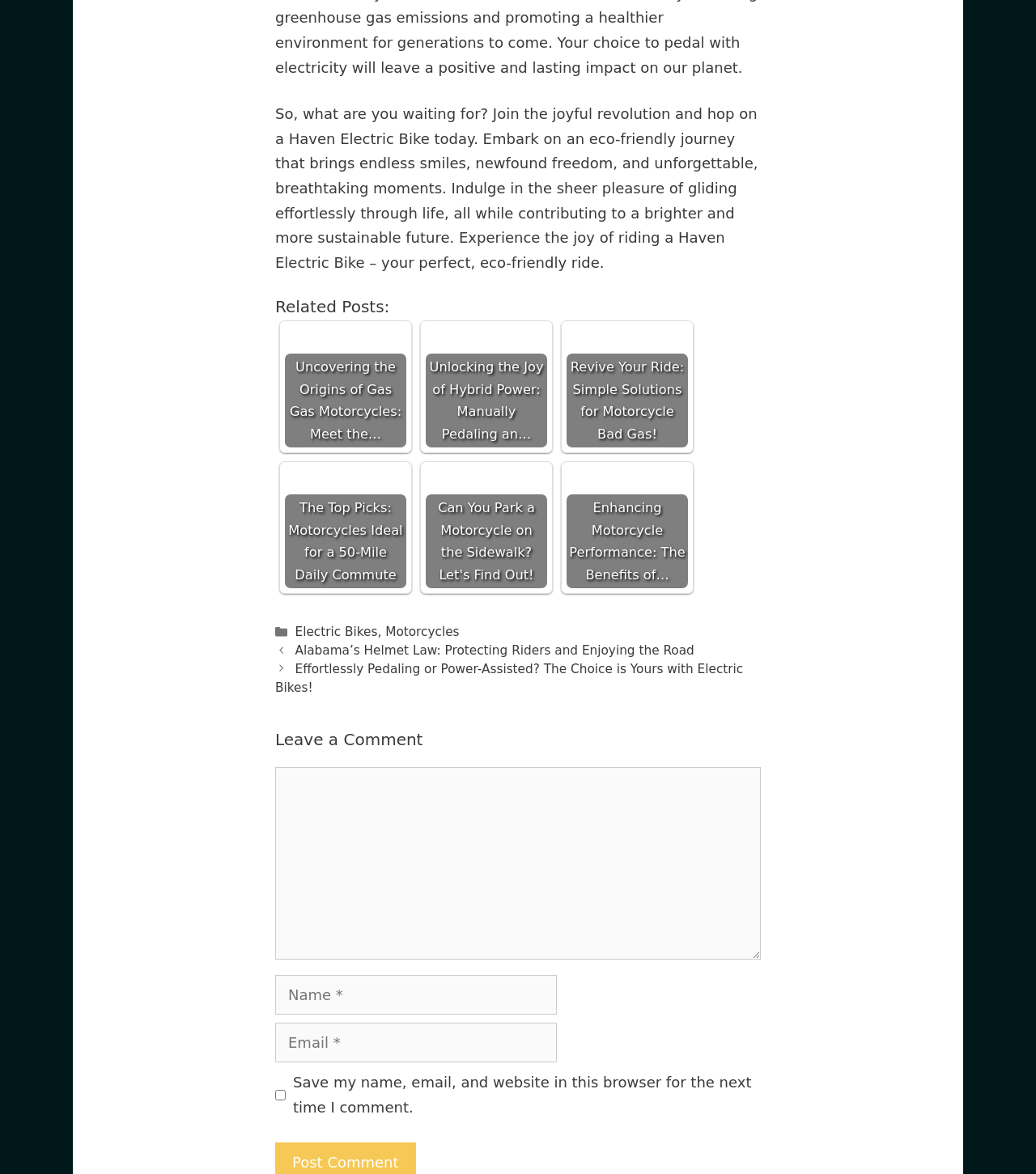Pinpoint the bounding box coordinates of the clickable area needed to execute the instruction: "login to the group". The coordinates should be specified as four float numbers between 0 and 1, i.e., [left, top, right, bottom].

None